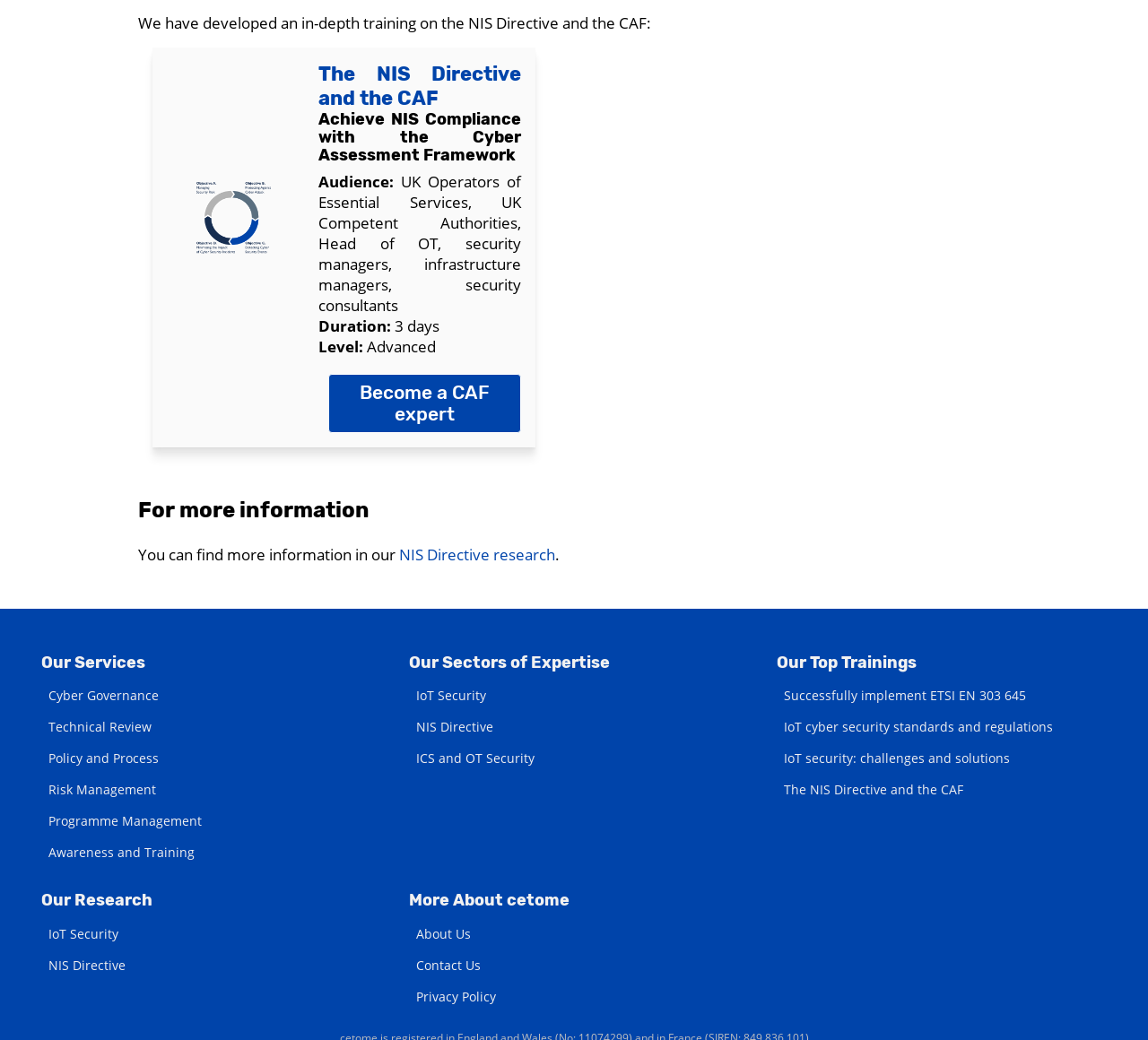Please answer the following question using a single word or phrase: 
How many days is the training duration?

3 days